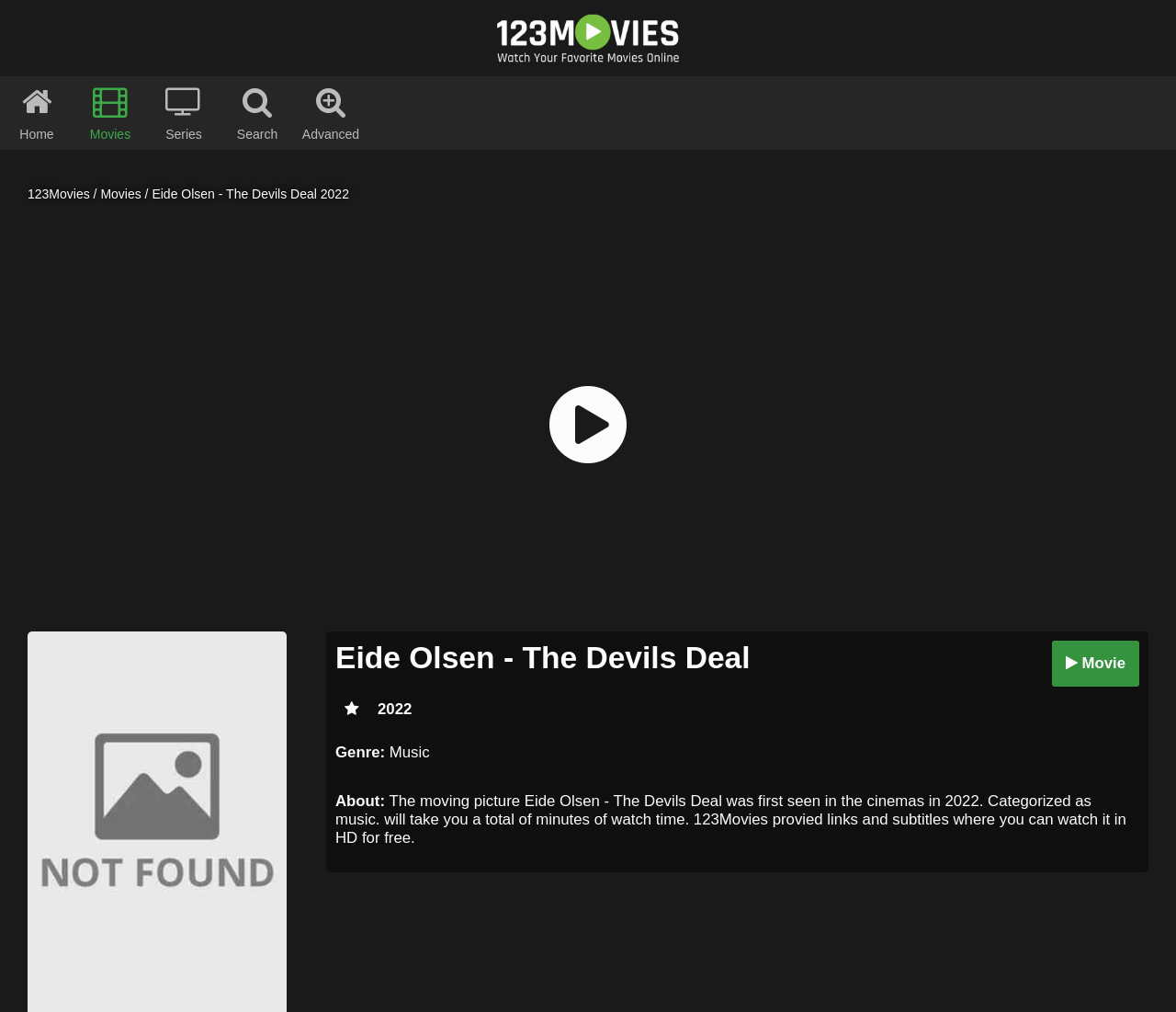From the element description: "cvcbrunswick@cvconline.org", extract the bounding box coordinates of the UI element. The coordinates should be expressed as four float numbers between 0 and 1, in the order [left, top, right, bottom].

None